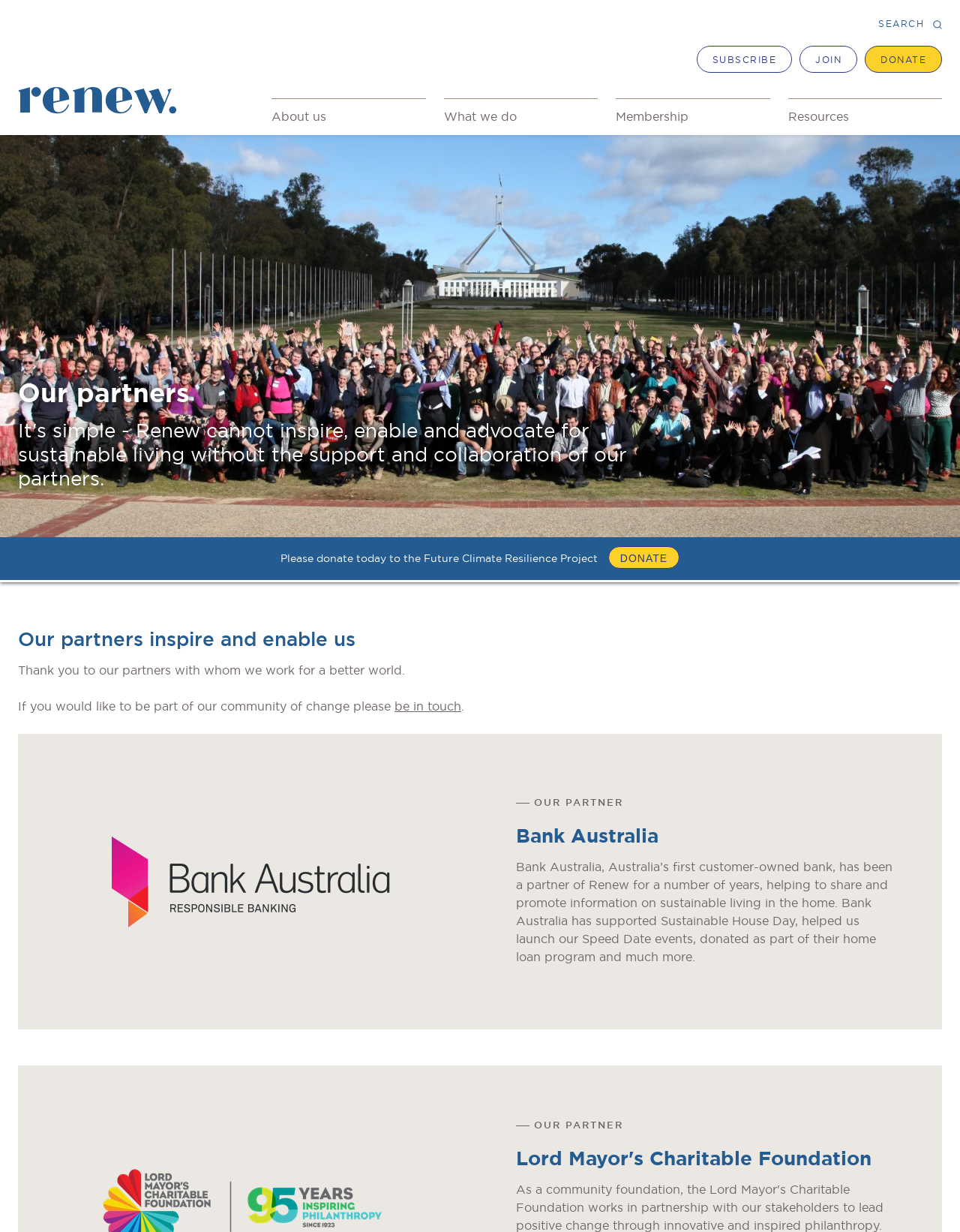Identify the bounding box coordinates for the region of the element that should be clicked to carry out the instruction: "subscribe to the newsletter". The bounding box coordinates should be four float numbers between 0 and 1, i.e., [left, top, right, bottom].

[0.725, 0.037, 0.825, 0.059]